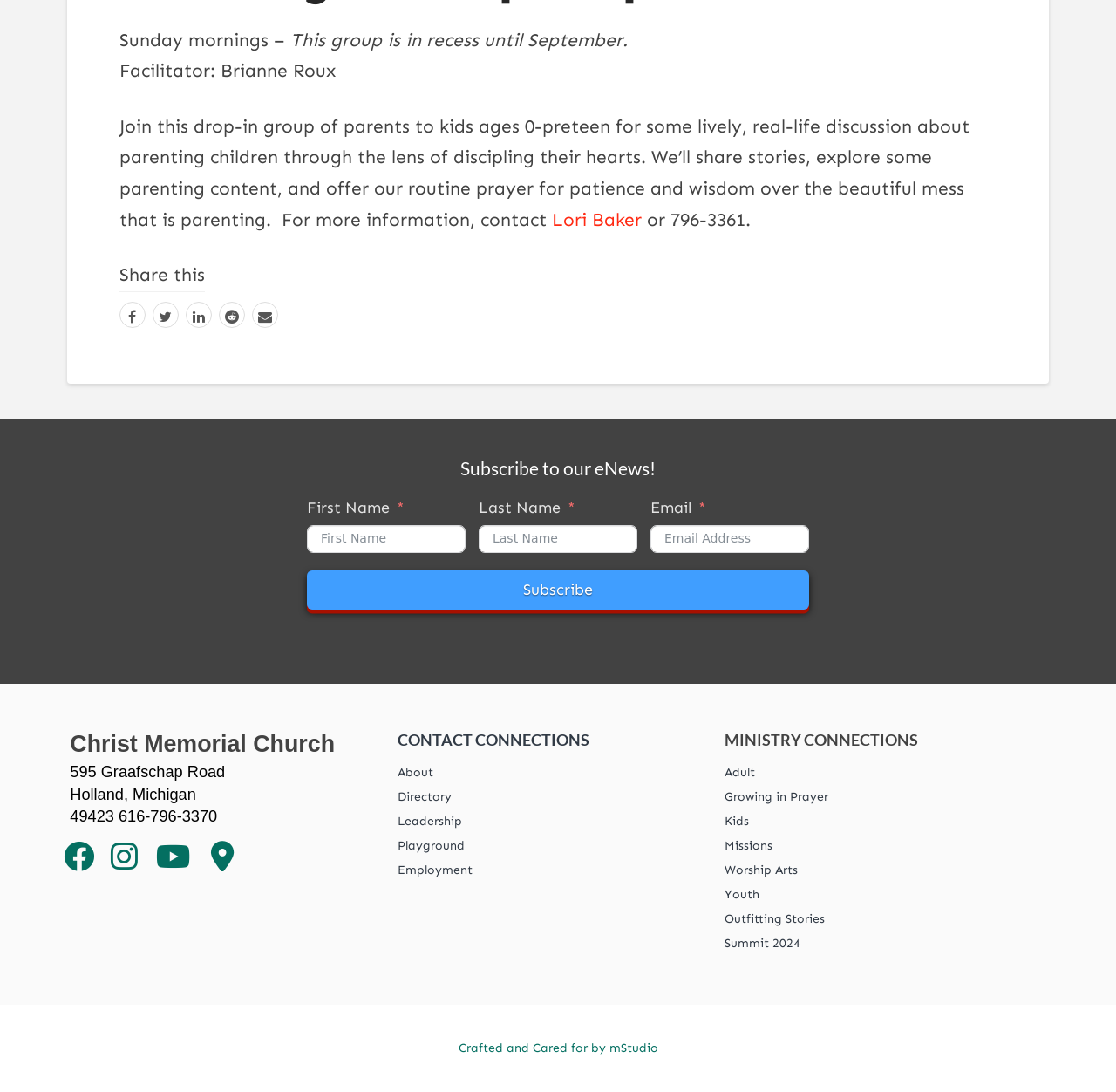What is the purpose of the group mentioned on the webpage?
Answer with a single word or short phrase according to what you see in the image.

Parenting discussion